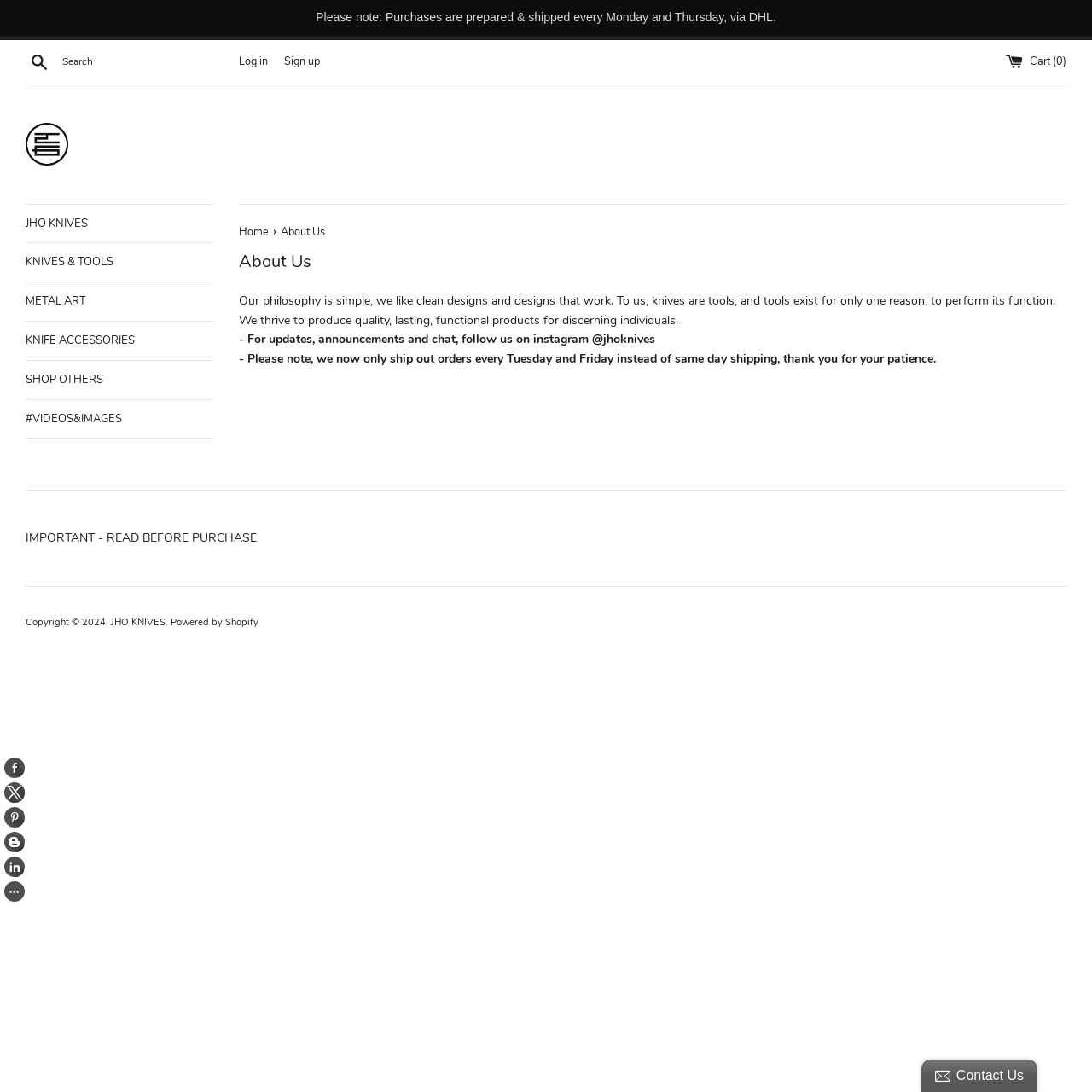Convey a detailed summary of the webpage, mentioning all key elements.

The webpage is about JHO KNIVES, a company that produces knives and other tools. At the top of the page, there is a notification about shipping schedules, followed by a search bar with a search button. To the right of the search bar, there are links to log in, sign up, and view the cart. 

Below the search bar, there is a horizontal separator, and then a logo of JHO KNIVES, which is also a link. To the right of the logo, there is a vertical menu with links to different sections of the website, including KNIVES & TOOLS, METAL ART, KNIFE ACCESSORIES, SHOP OTHERS, and VIDEOS & IMAGES.

The main content of the page is divided into two sections. The first section has a heading "About Us" and a paragraph describing the company's philosophy, which emphasizes clean designs and functional products. Below this paragraph, there are two more paragraphs, one about following the company on Instagram and another about changes to the shipping schedule.

The second section of the main content has a horizontal separator, followed by a link to an important notice about purchasing from the website. Below this link, there is another horizontal separator, and then a table with copyright information, including a link to the company's website and a mention of the website being powered by Shopify.

At the very bottom of the page, there is a link to contact the company.